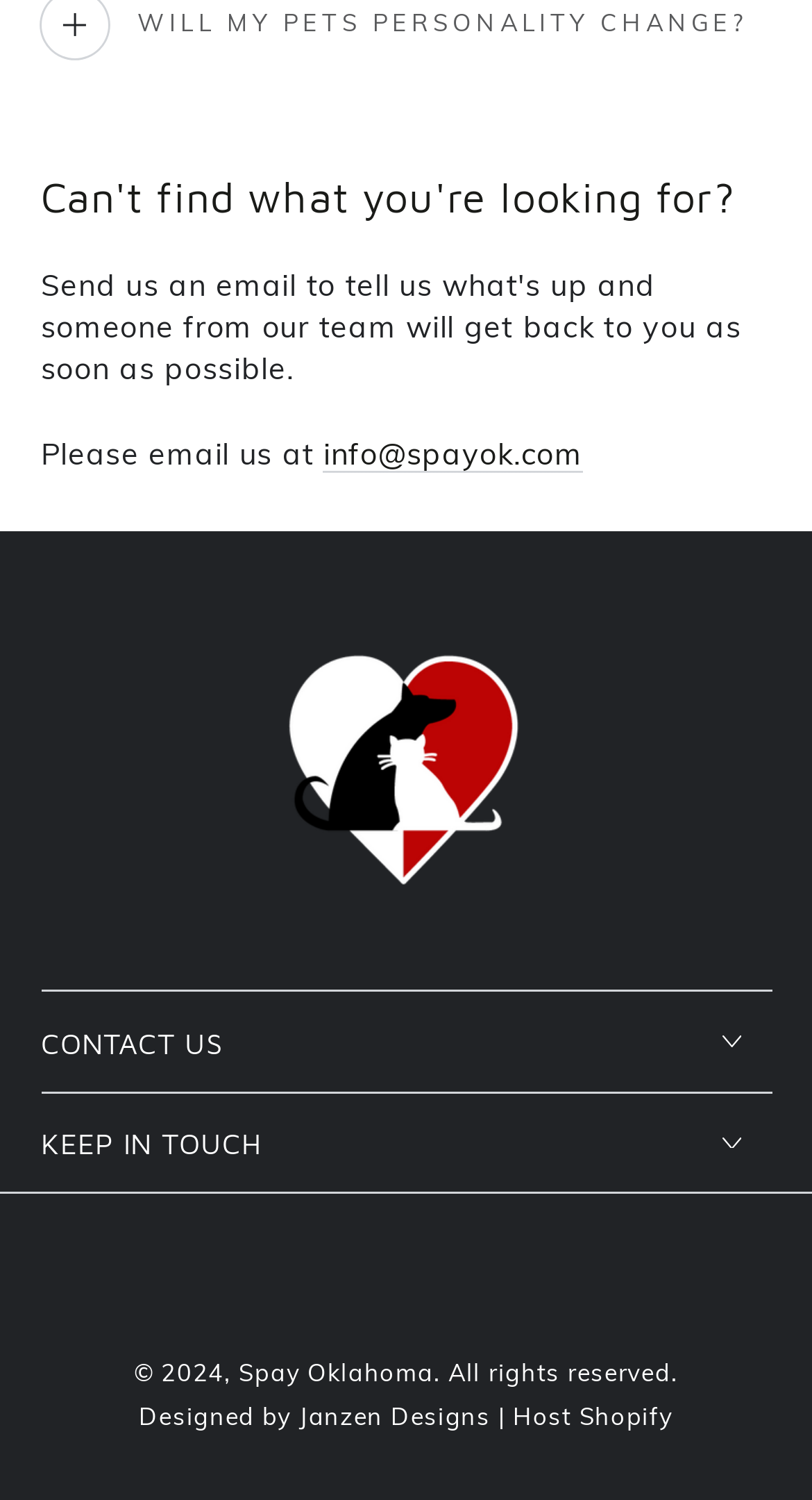What is the name of the platform that hosts the website?
Refer to the image and provide a detailed answer to the question.

The name of the platform that hosts the website can be found at the bottom of the webpage where it says 'Host Shopify'.